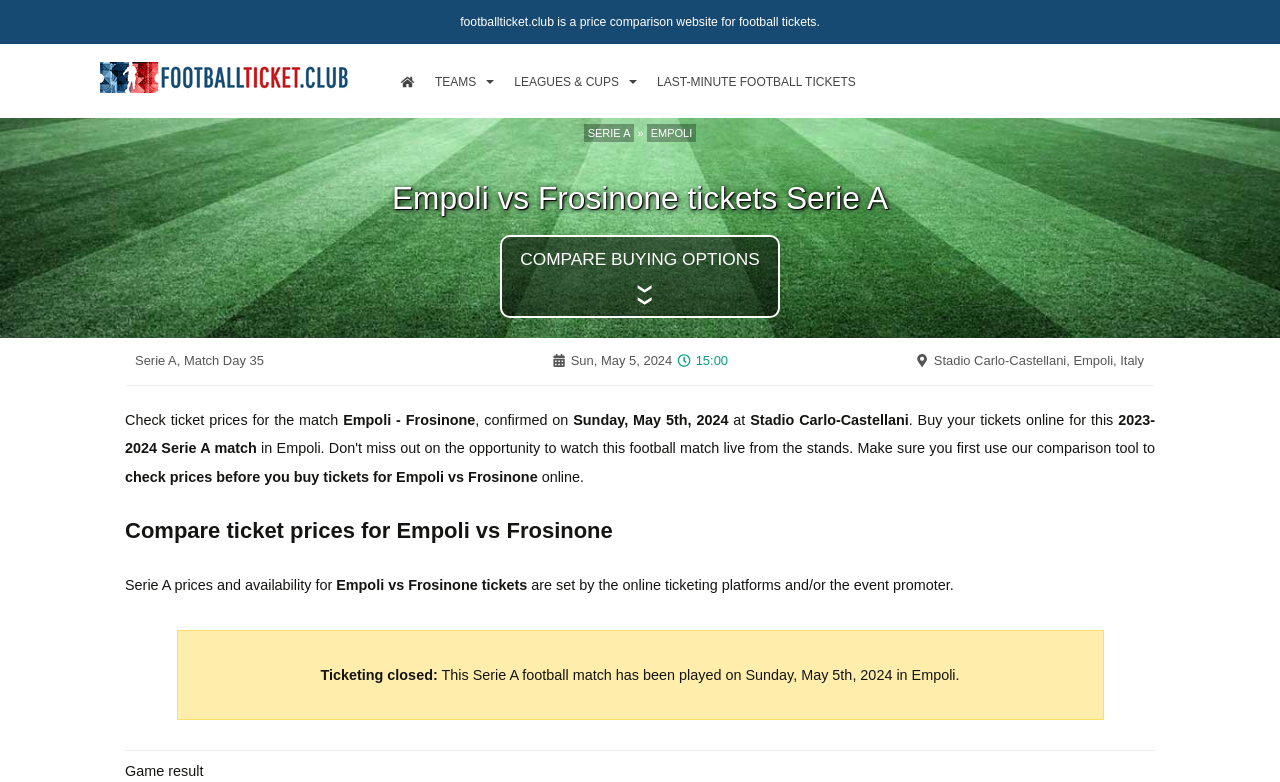Extract the main title from the webpage.

Empoli vs Frosinone tickets Serie A